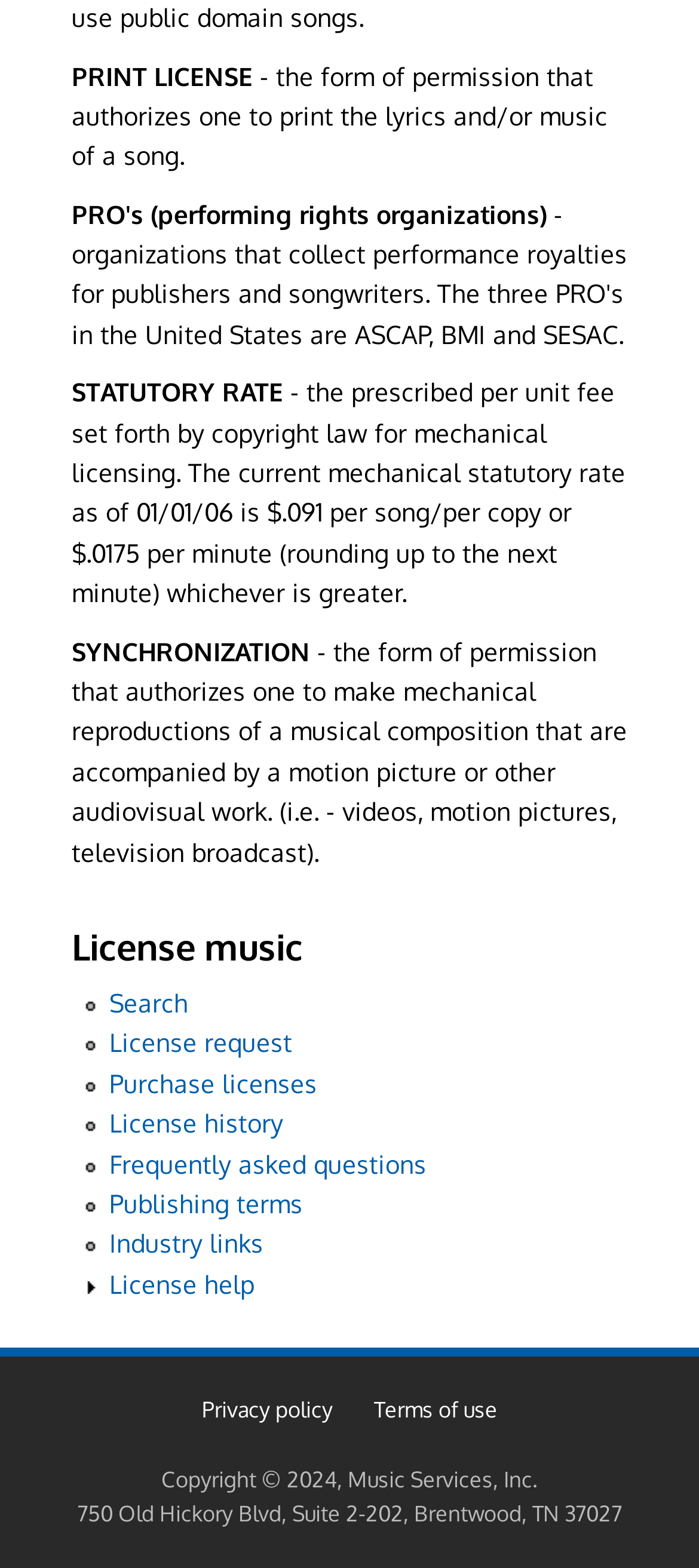Use a single word or phrase to answer the following:
What can be searched on this website?

License music